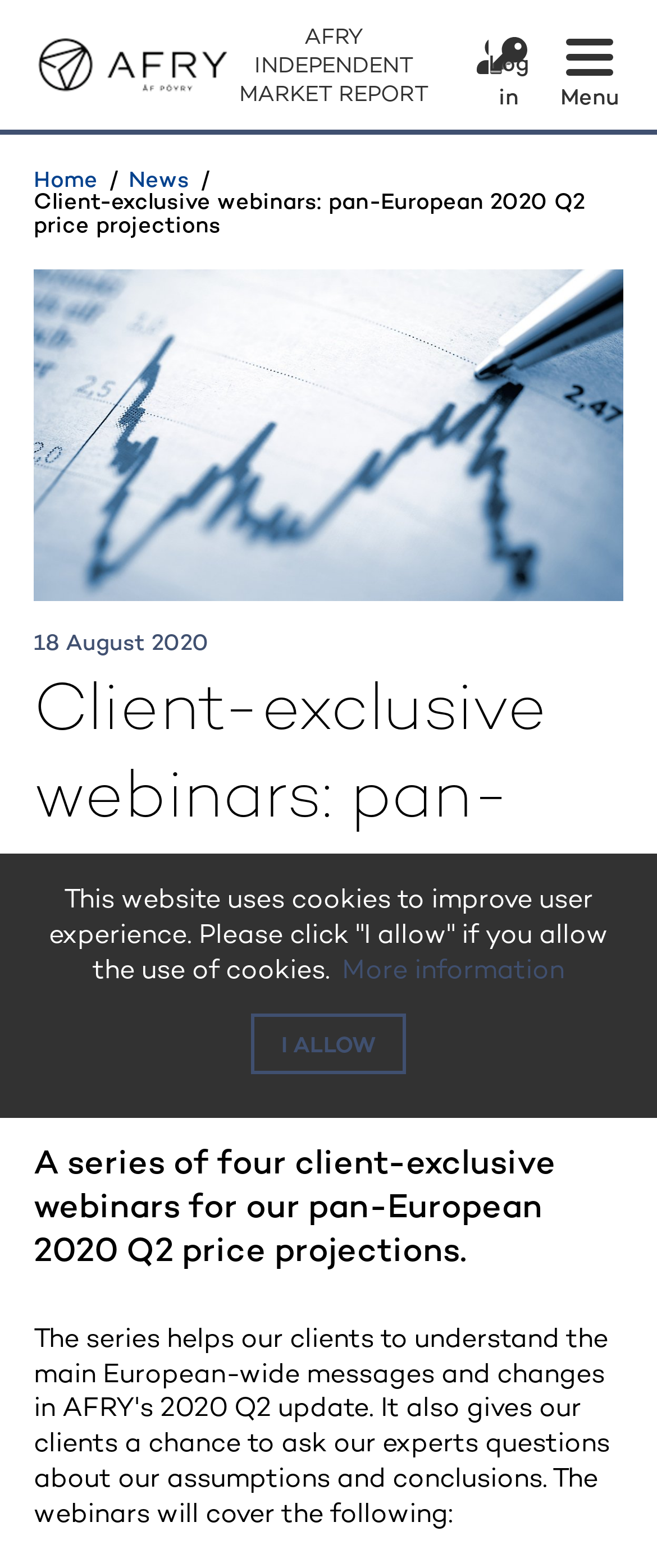Respond to the following query with just one word or a short phrase: 
How many links are in the top navigation bar?

2